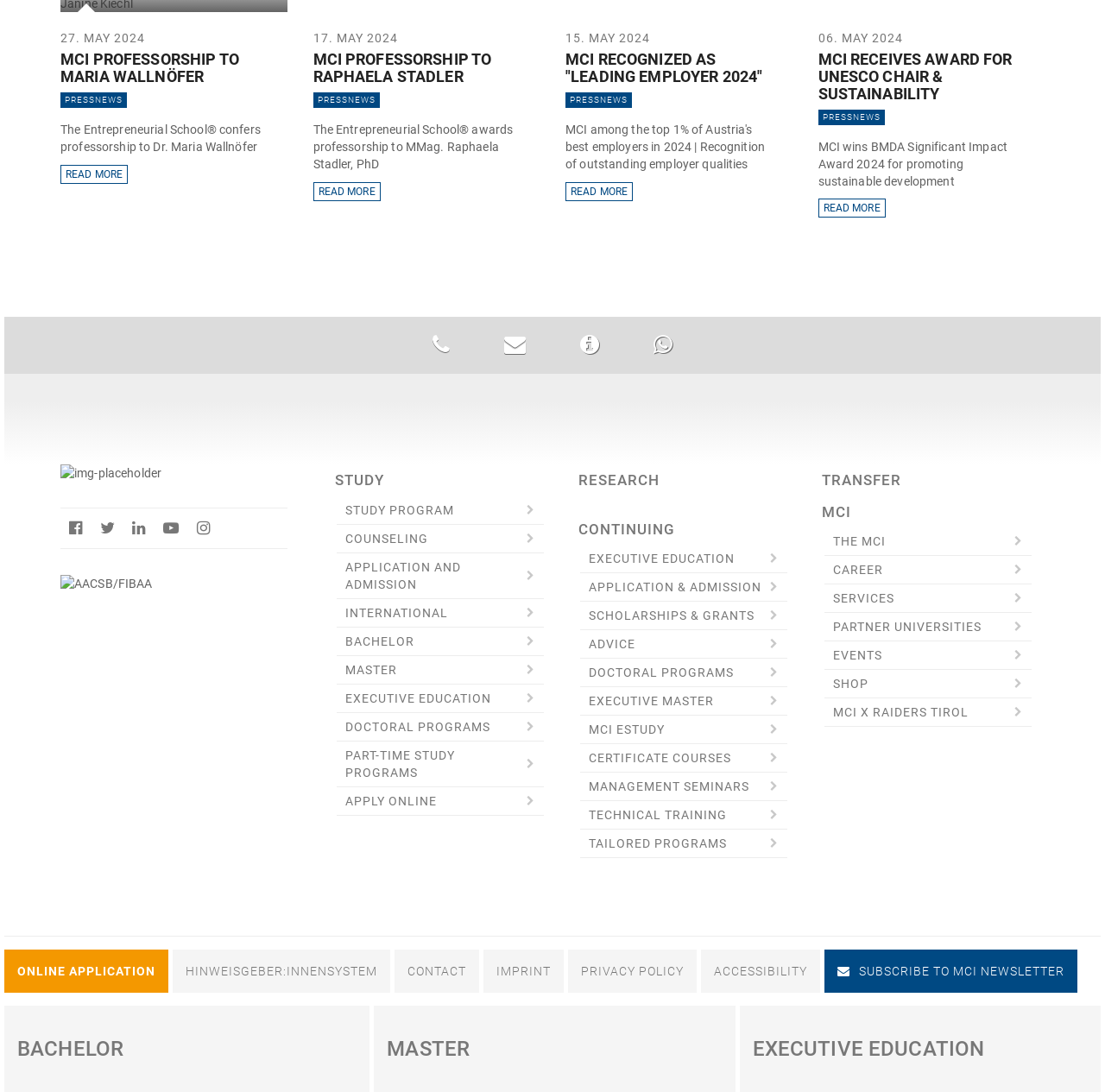What type of education does the webpage provide information about?
Your answer should be a single word or phrase derived from the screenshot.

Higher education